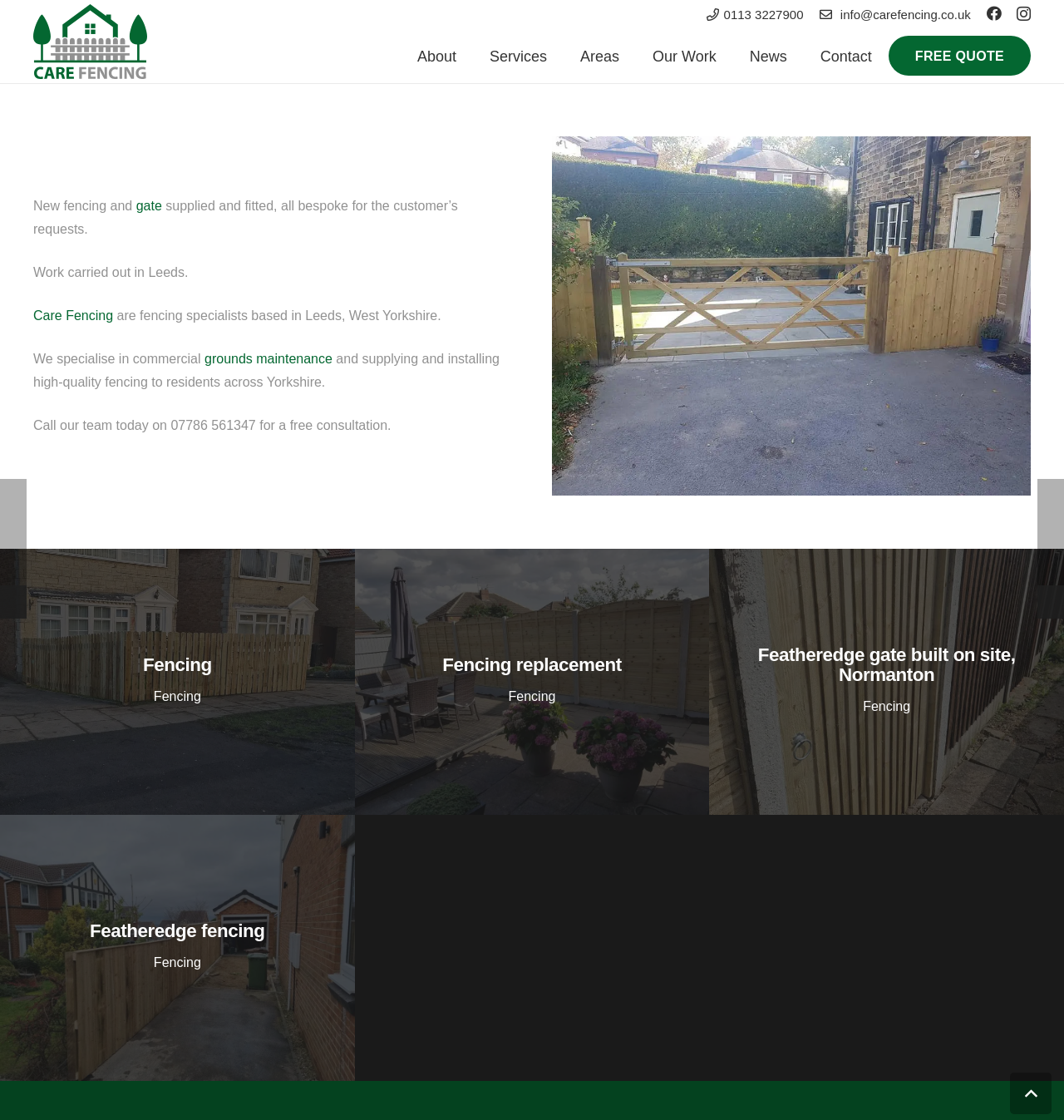Determine the bounding box coordinates of the element that should be clicked to execute the following command: "Go back to top".

[0.949, 0.958, 0.988, 0.995]